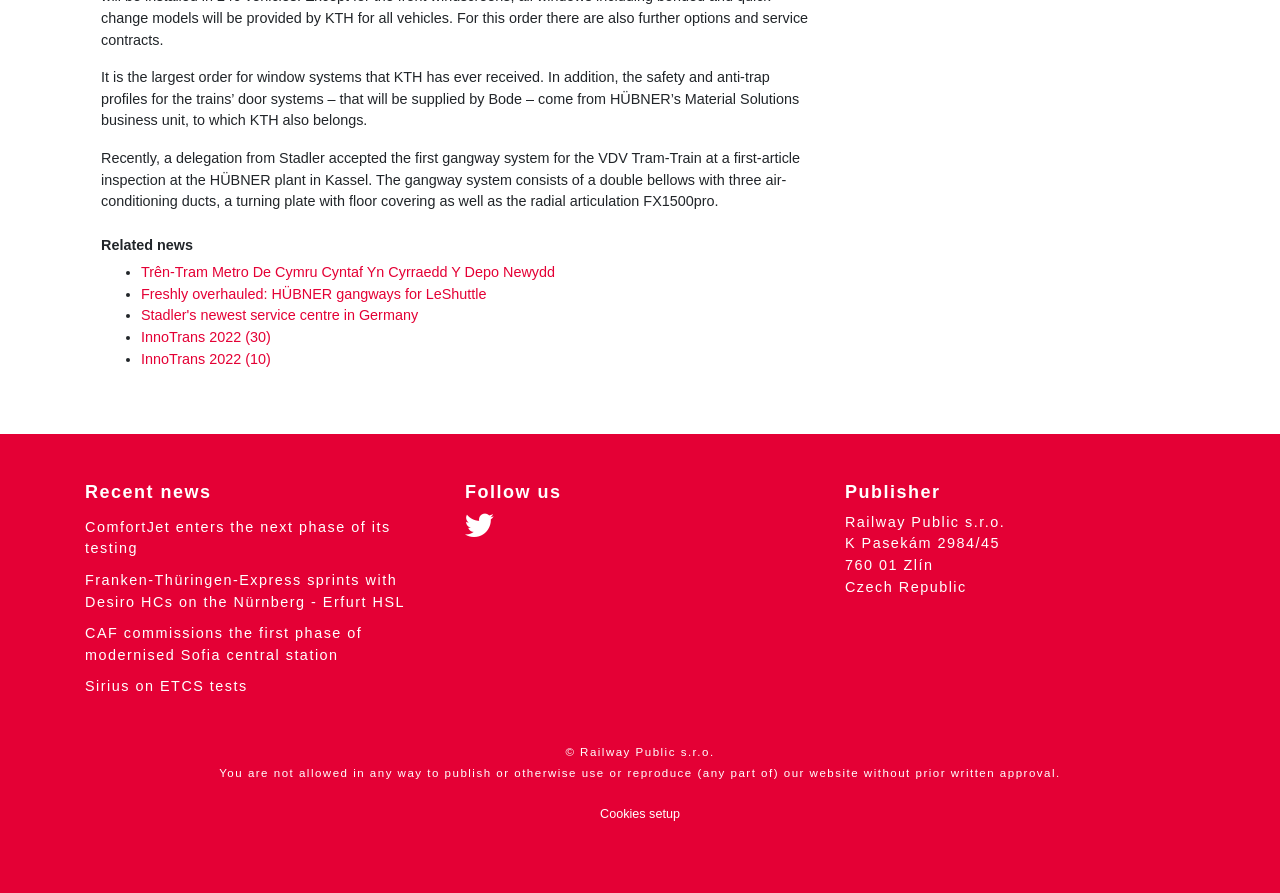Give the bounding box coordinates for this UI element: "Sirius on ETCS tests". The coordinates should be four float numbers between 0 and 1, arranged as [left, top, right, bottom].

[0.066, 0.76, 0.194, 0.778]